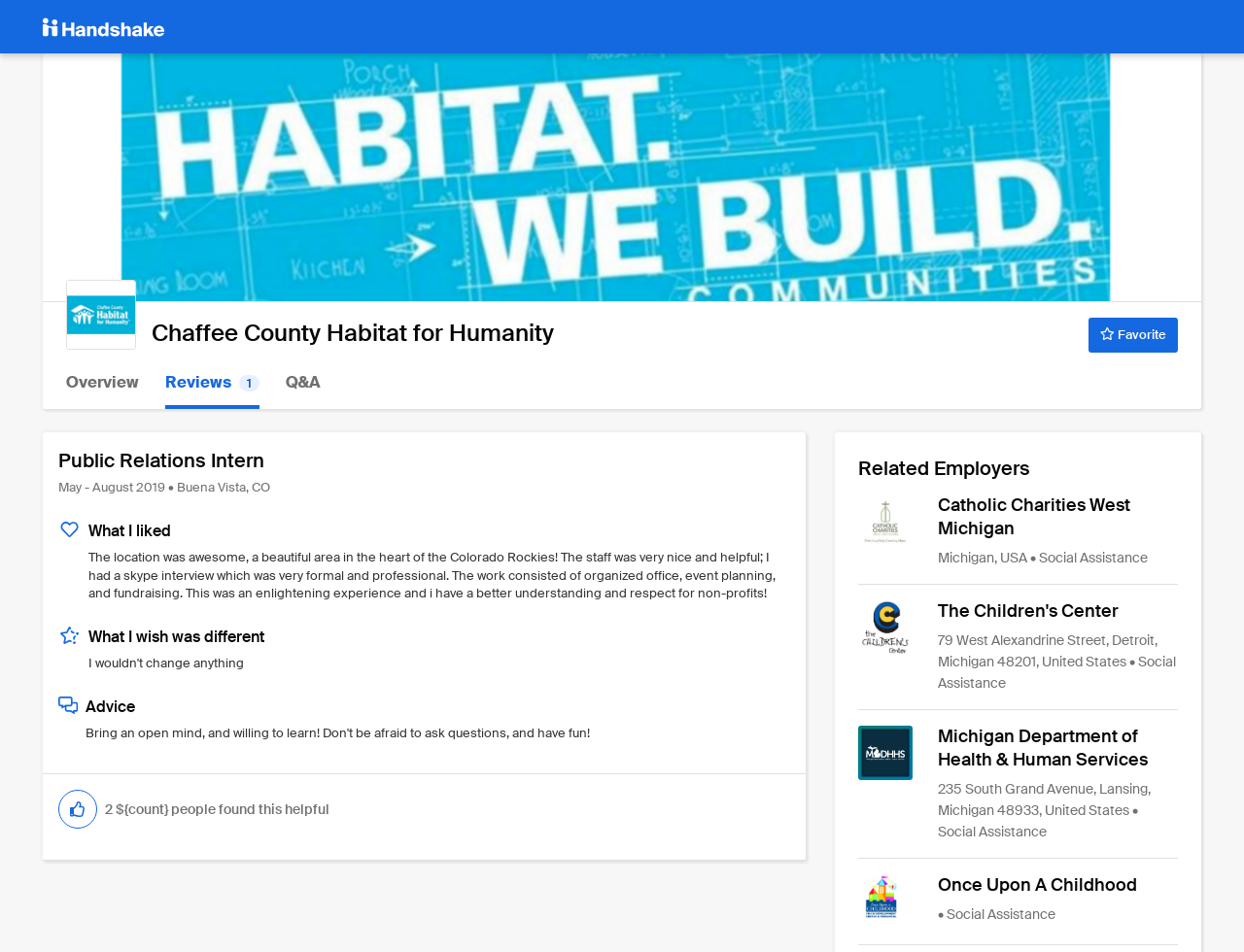Answer the following query concisely with a single word or phrase:
What is the name of the organization?

Chaffee County Habitat for Humanity